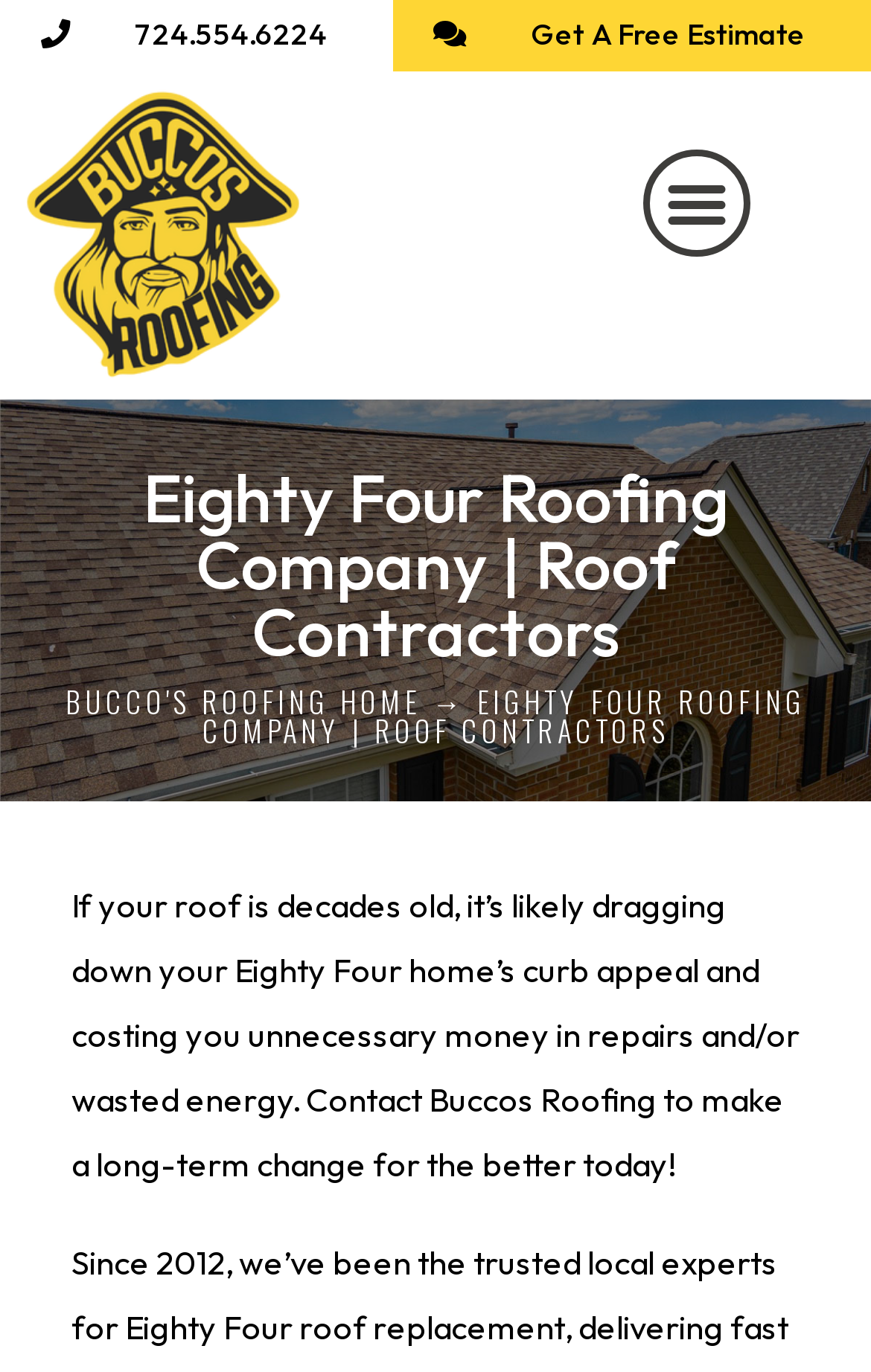Please determine the bounding box coordinates for the UI element described here. Use the format (top-left x, top-left y, bottom-right x, bottom-right y) with values bounded between 0 and 1: alt="Buccos Roofing"

[0.021, 0.064, 0.354, 0.276]